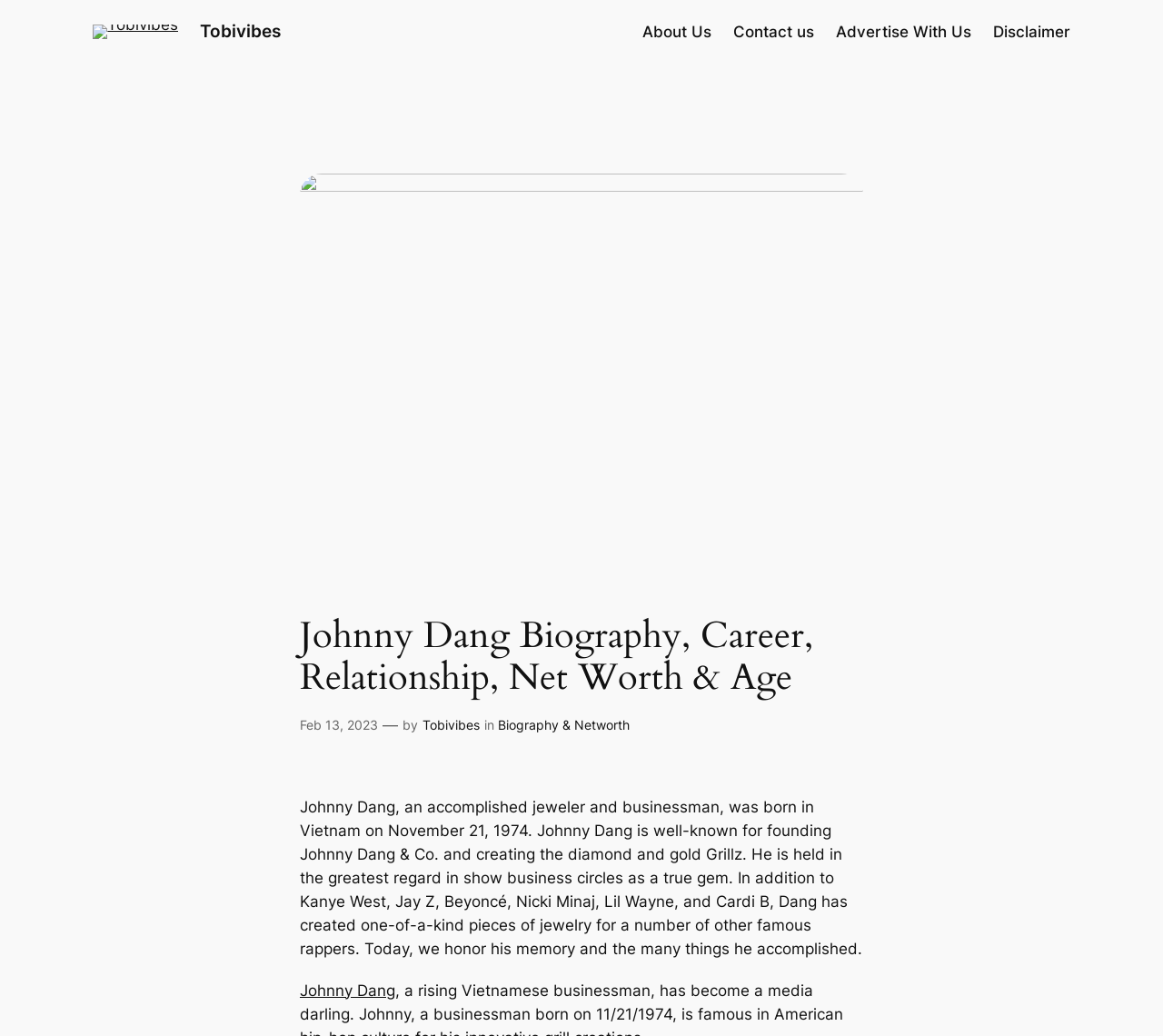Please determine the bounding box coordinates for the UI element described as: "Feb 13, 2023".

[0.258, 0.692, 0.325, 0.707]